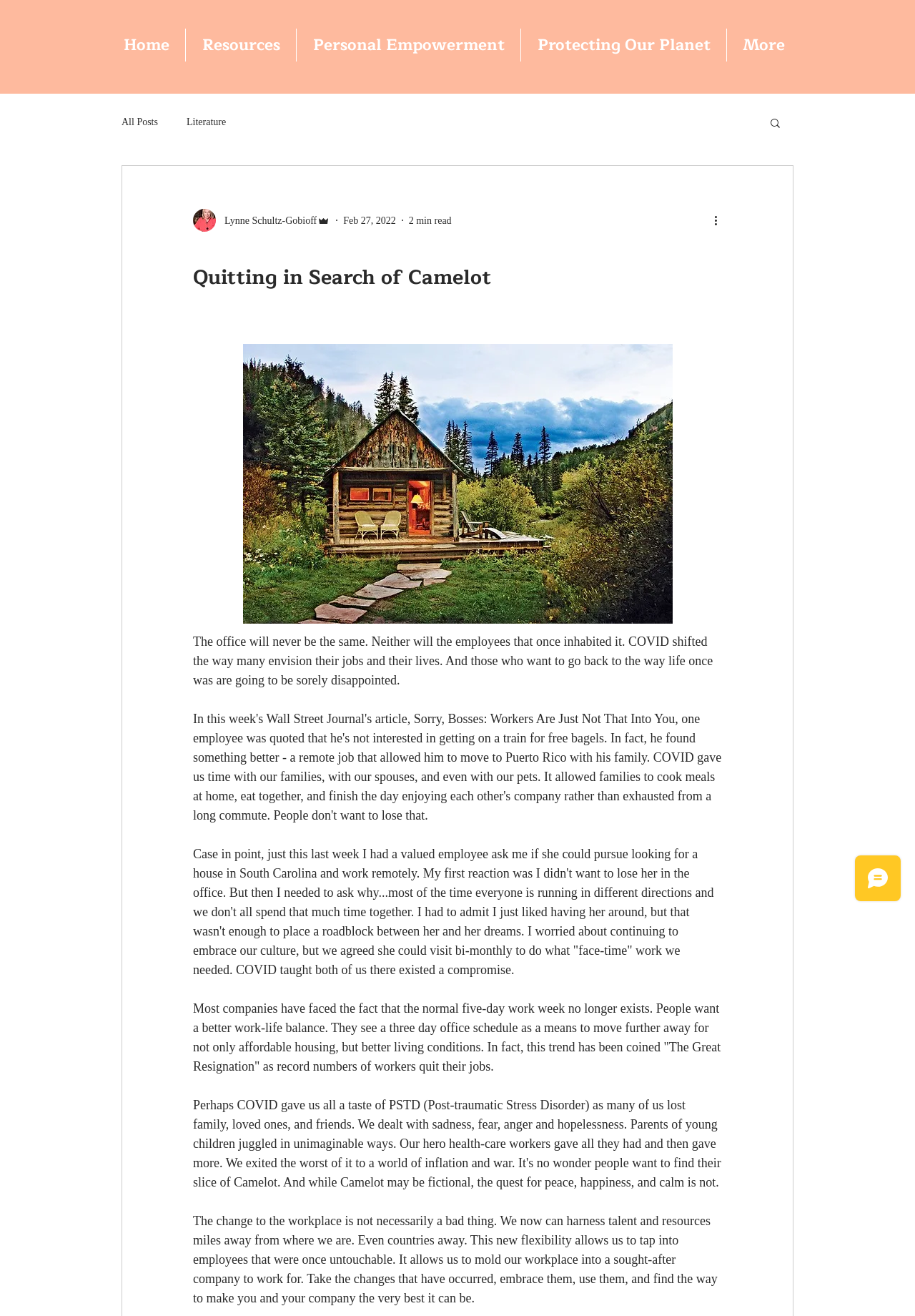Extract the bounding box for the UI element that matches this description: "Personal Empowerment".

[0.324, 0.022, 0.569, 0.047]